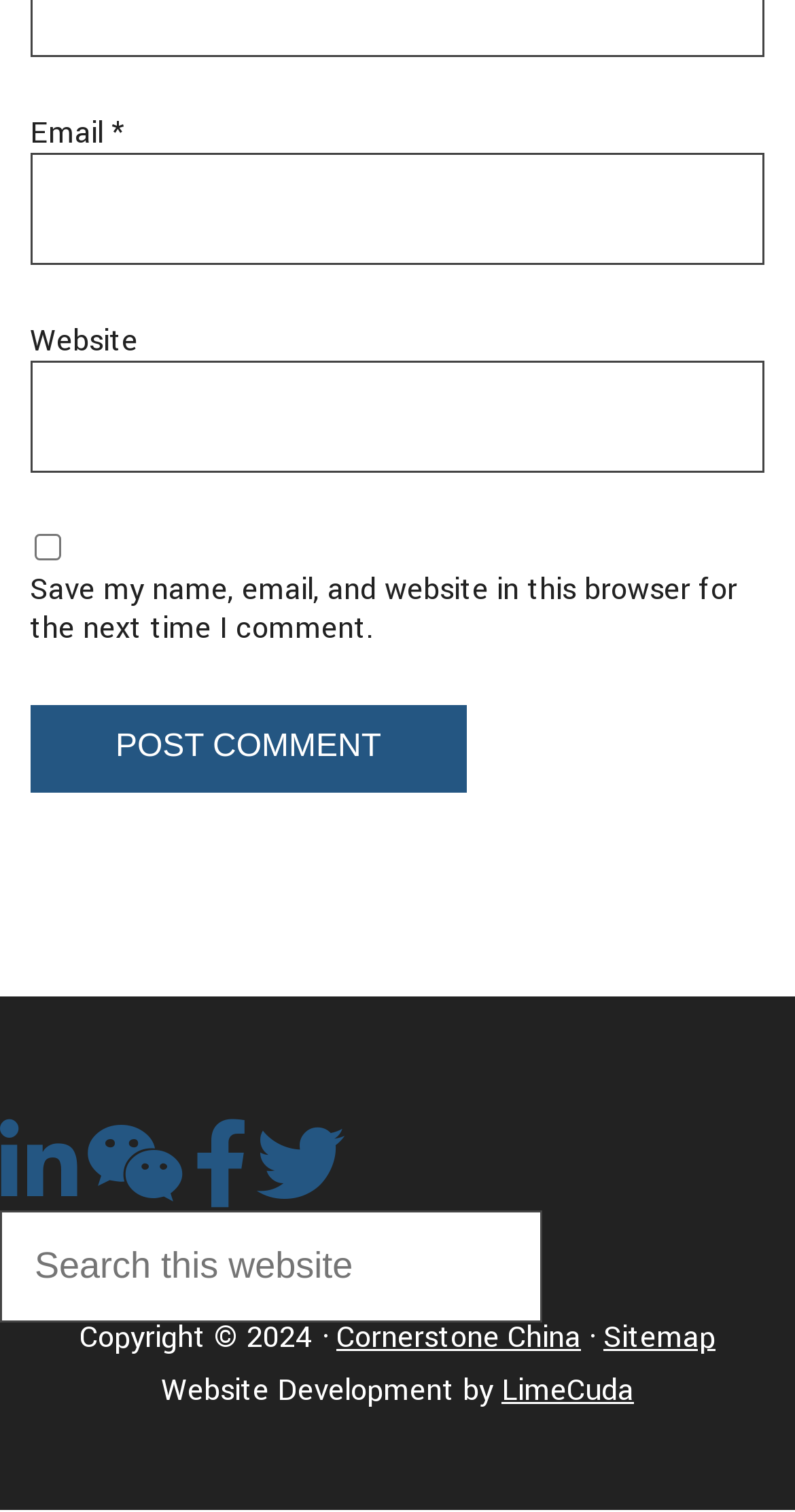Pinpoint the bounding box coordinates of the clickable element needed to complete the instruction: "Search this website". The coordinates should be provided as four float numbers between 0 and 1: [left, top, right, bottom].

[0.0, 0.801, 0.682, 0.874]